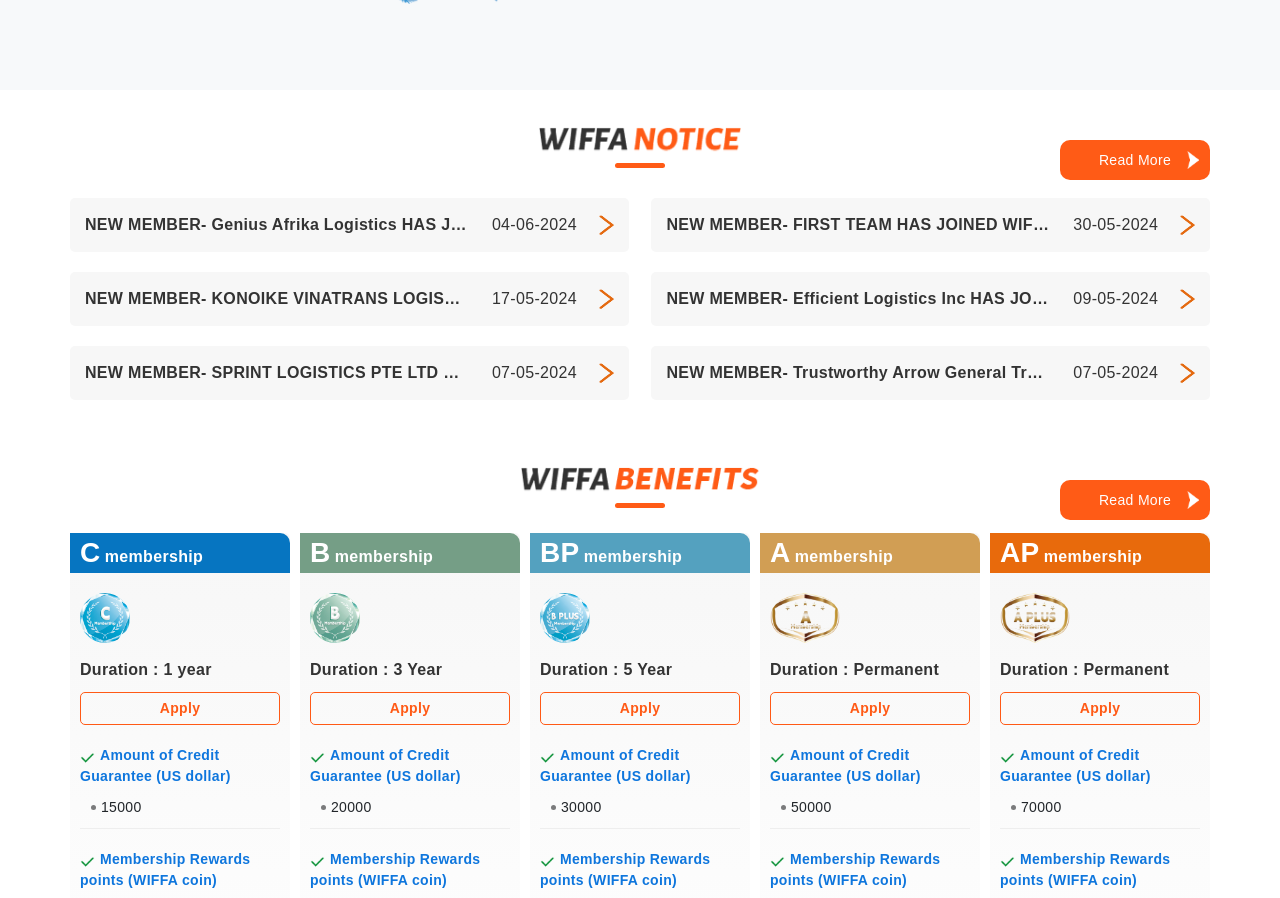What is the name of the organization?
Look at the image and provide a detailed response to the question.

The name of the organization is WIFFA, which is mentioned in the links 'NEW MEMBER- Genius Afrika Logistics HAS JOINED WIFFA 04-06-2024' and others.